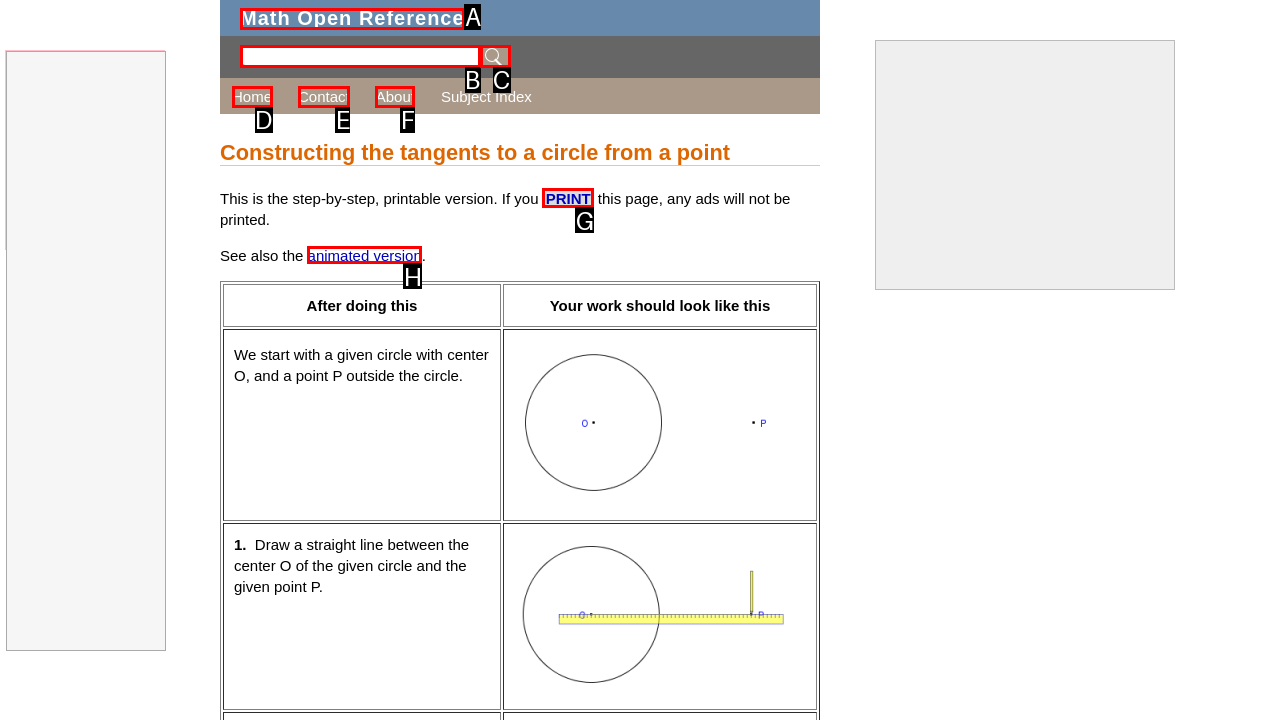Select the HTML element that matches the description: Math Open Reference
Respond with the letter of the correct choice from the given options directly.

A